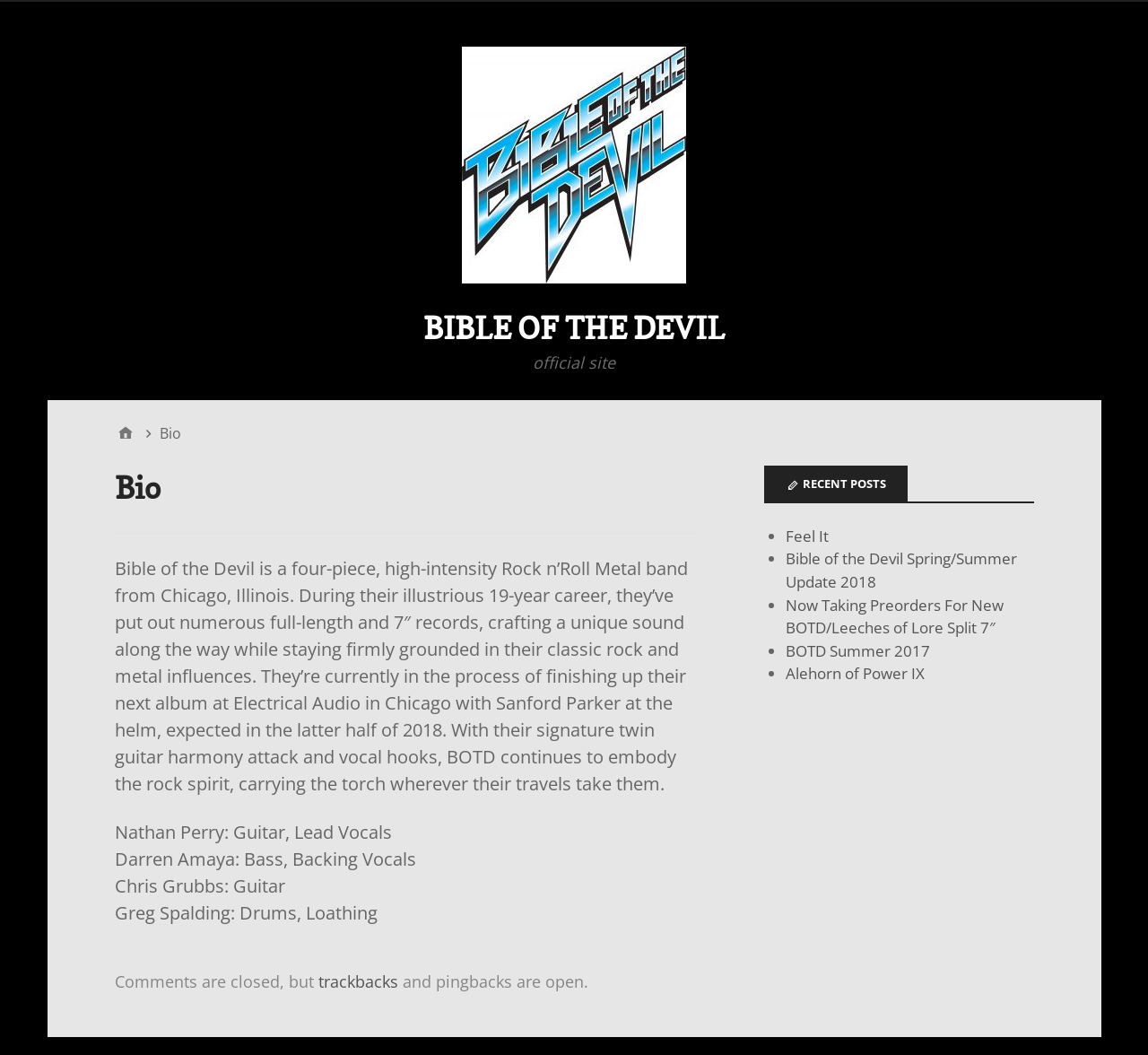Determine the bounding box coordinates for the element that should be clicked to follow this instruction: "view recent posts". The coordinates should be given as four float numbers between 0 and 1, in the format [left, top, right, bottom].

[0.666, 0.442, 0.9, 0.477]